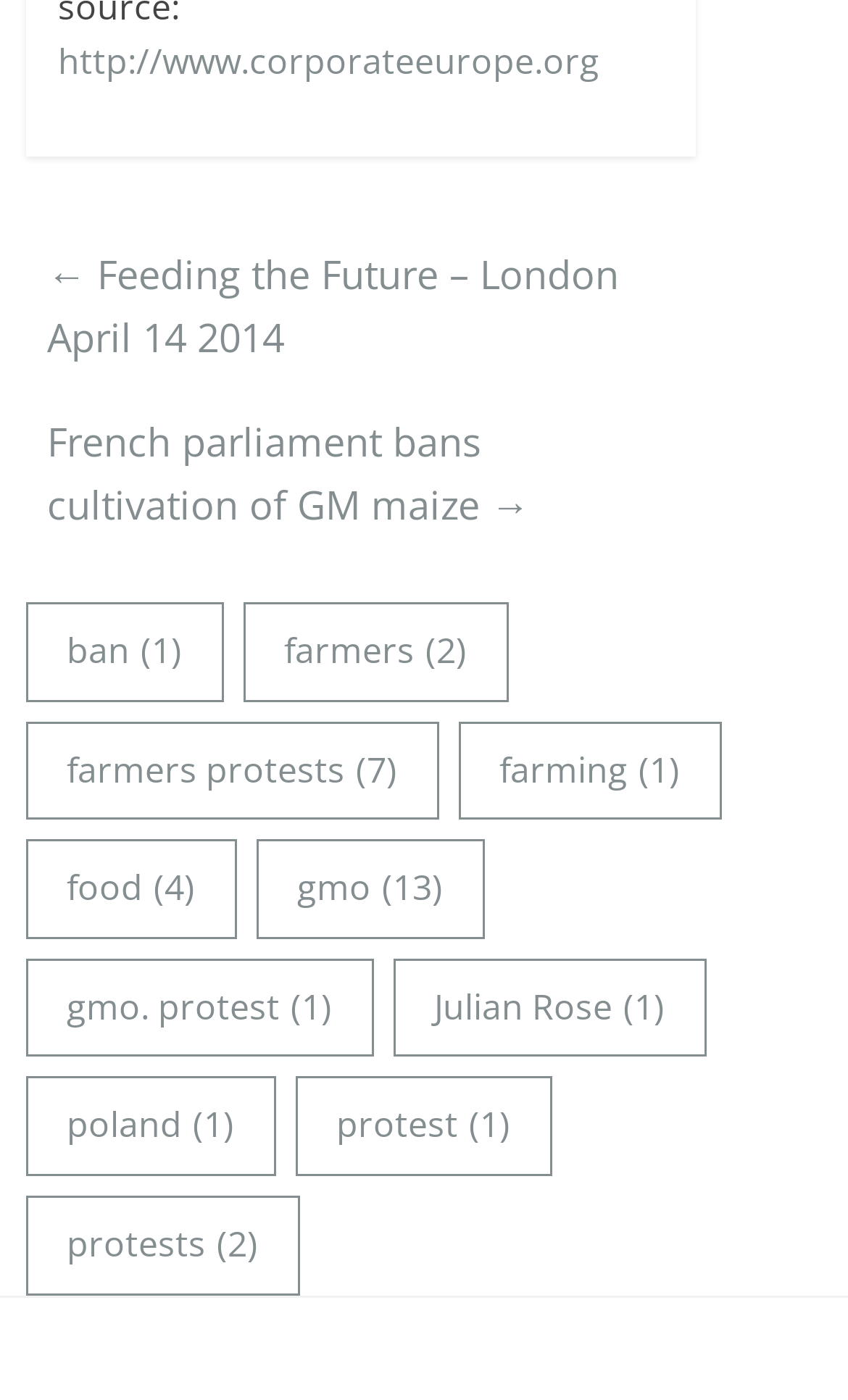Use a single word or phrase to answer the question:
What is the URL of the first link?

http://www.corporateeurope.org